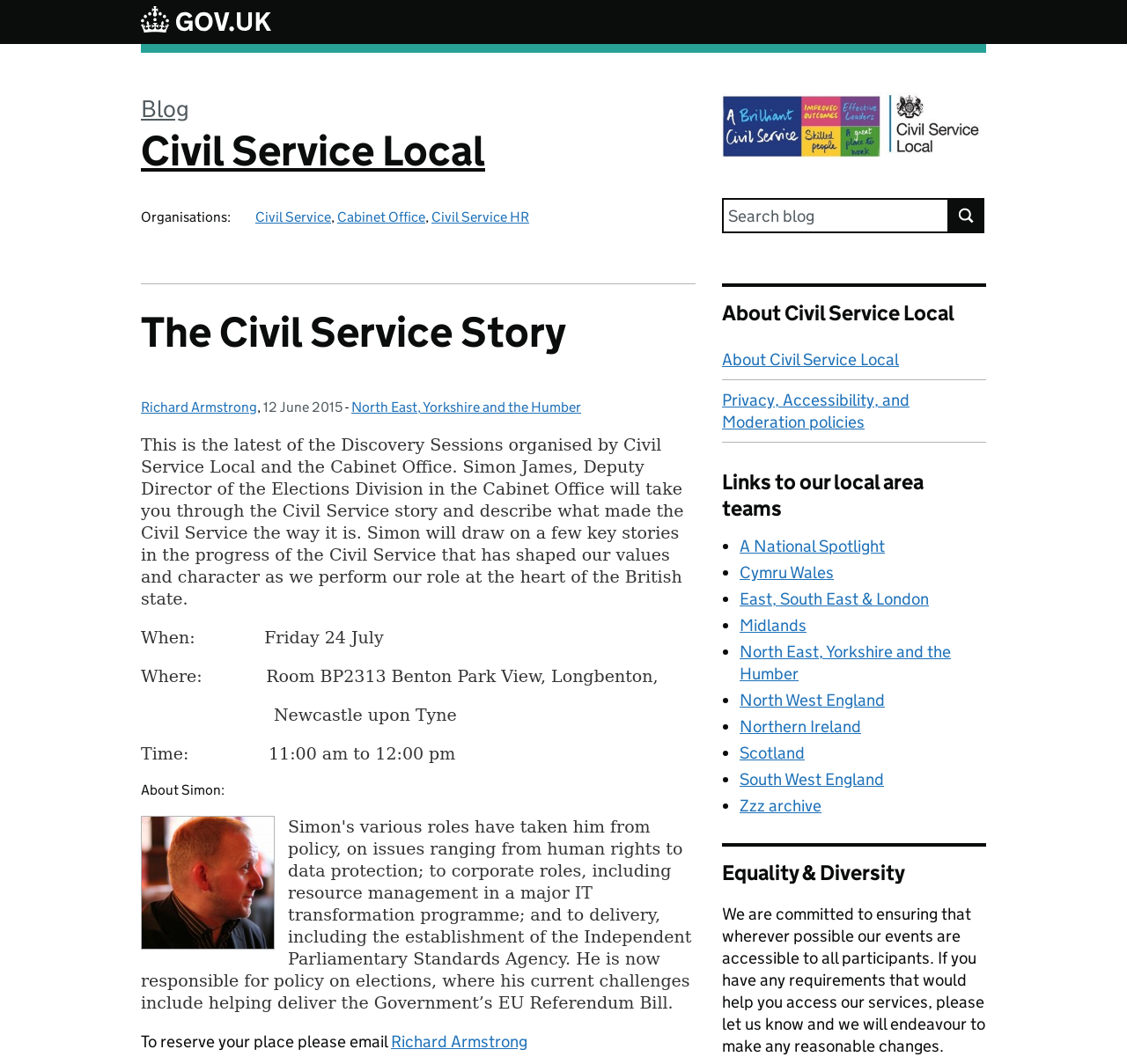Can you find the bounding box coordinates of the area I should click to execute the following instruction: "Explore the North East, Yorkshire and the Humber region"?

[0.656, 0.603, 0.844, 0.643]